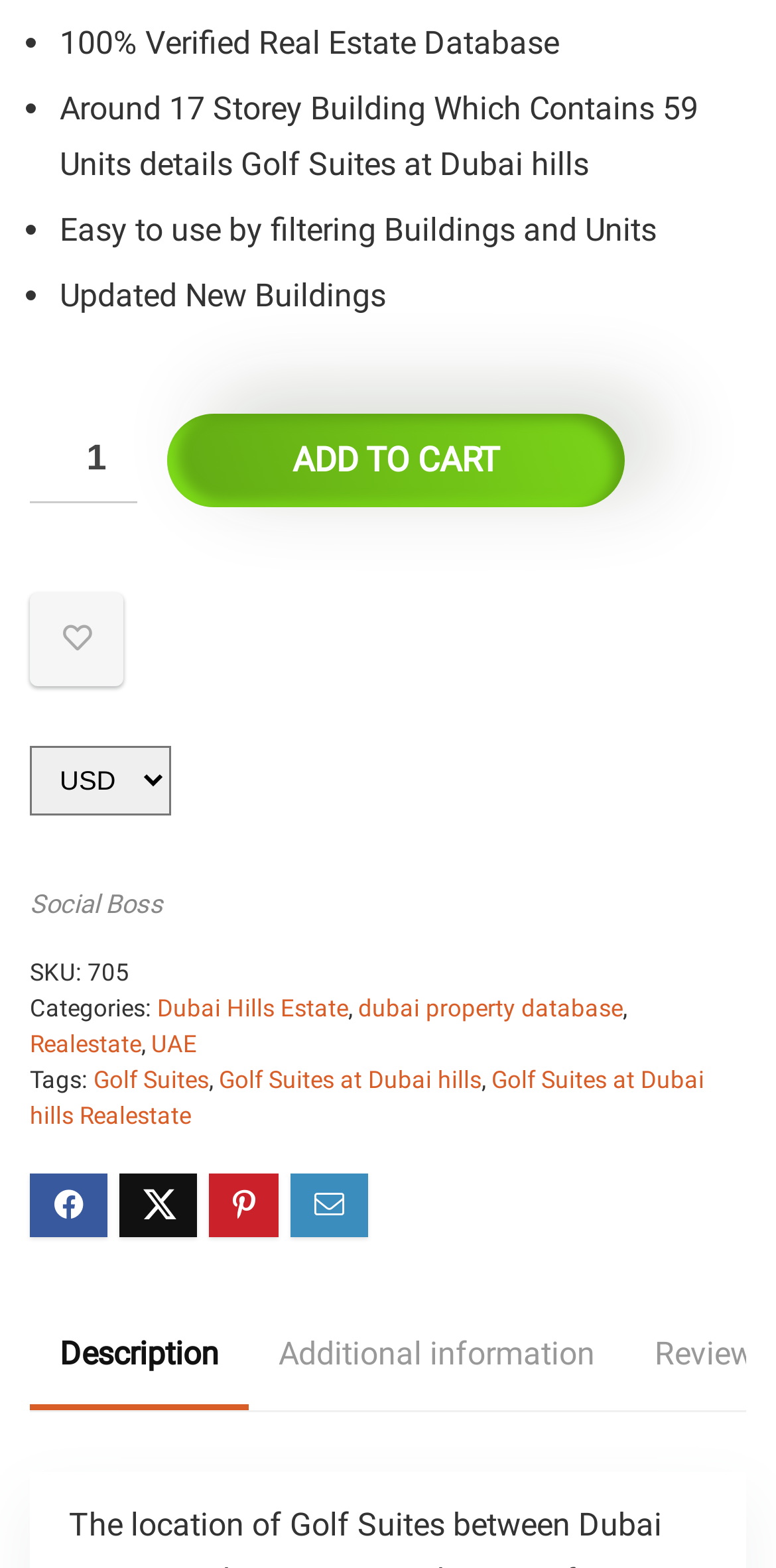Identify the bounding box coordinates for the element you need to click to achieve the following task: "View UBC’s Climate Emergency Response". Provide the bounding box coordinates as four float numbers between 0 and 1, in the form [left, top, right, bottom].

None